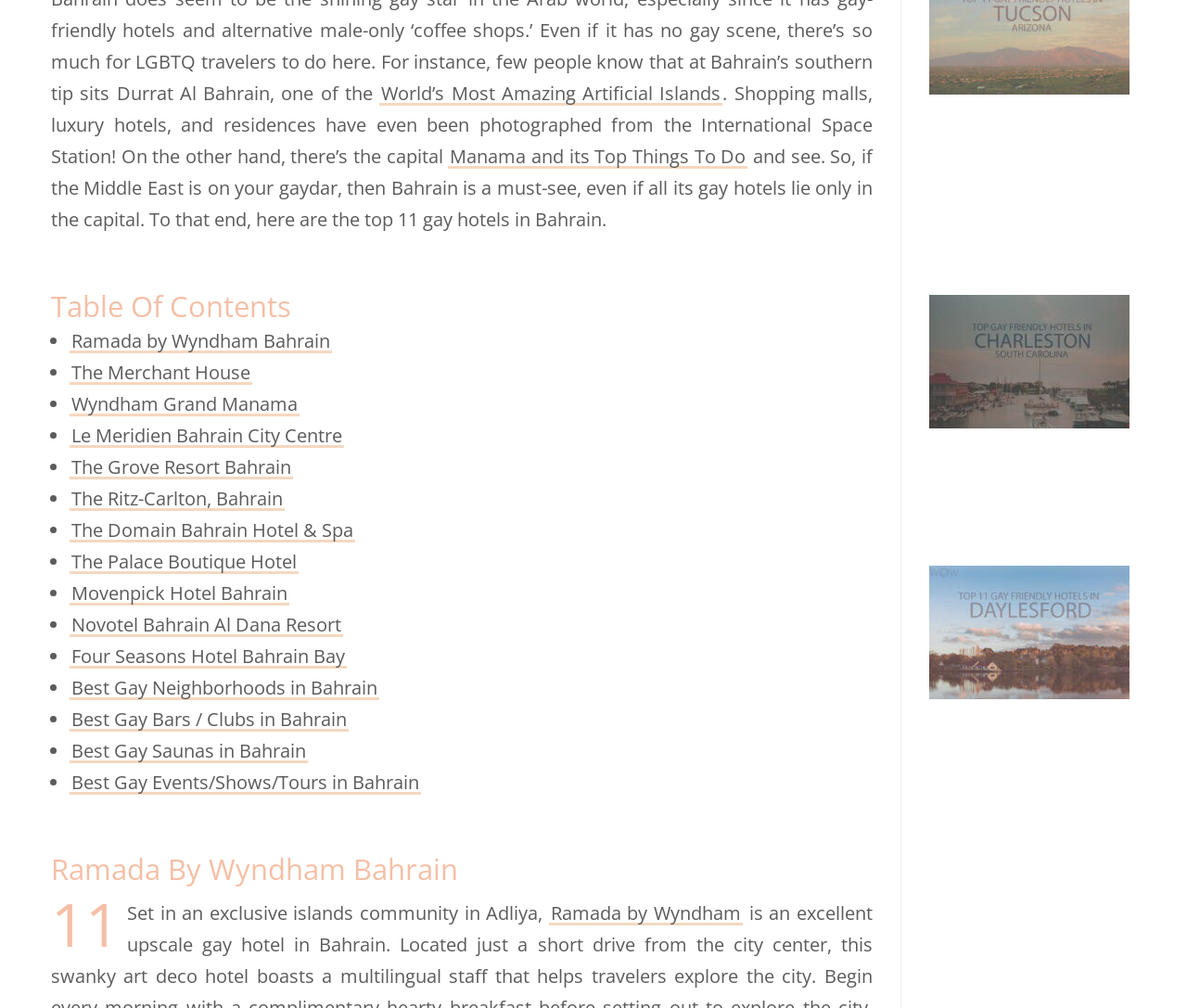Please provide the bounding box coordinates for the element that needs to be clicked to perform the instruction: "view the article 'Animals With Black Eyes: 10 Animals With Pictures'". The coordinates must consist of four float numbers between 0 and 1, formatted as [left, top, right, bottom].

None